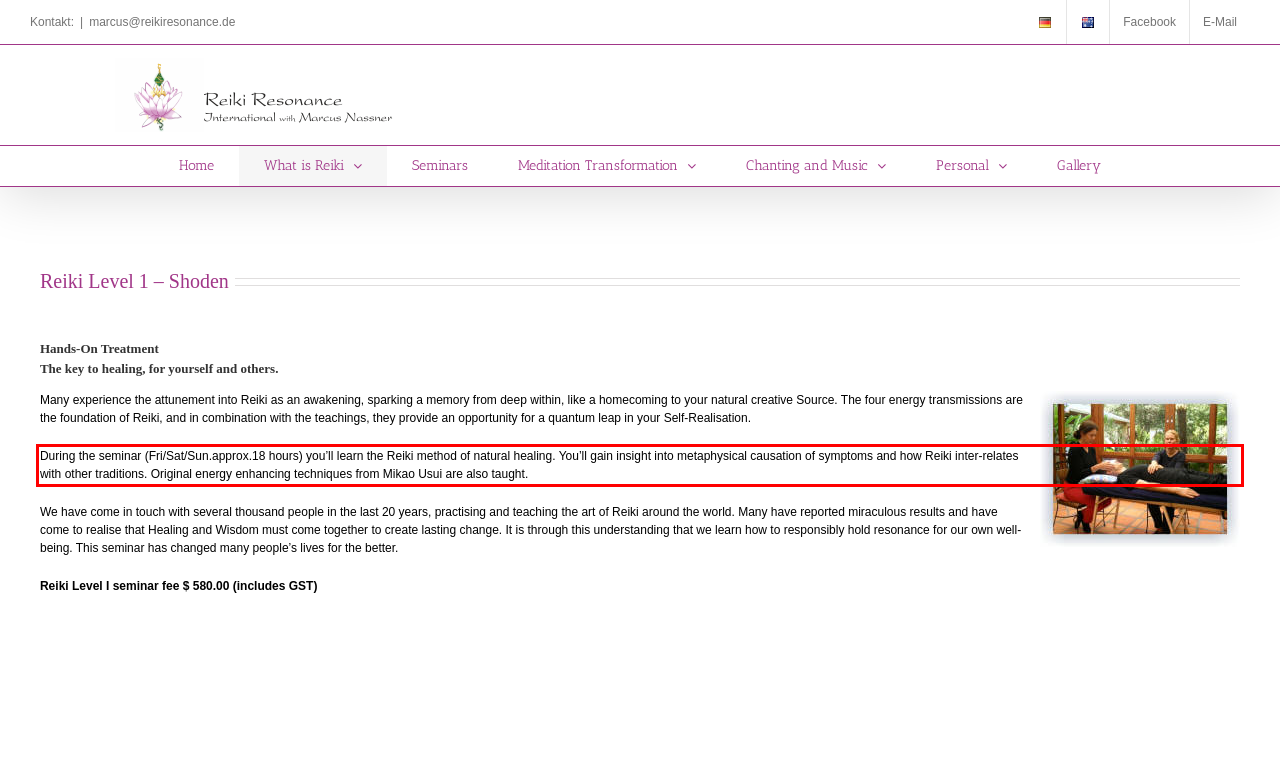Identify the text within the red bounding box on the webpage screenshot and generate the extracted text content.

During the seminar (Fri/Sat/Sun.approx.18 hours) you’ll learn the Reiki method of natural healing. You’ll gain insight into metaphysical causation of symptoms and how Reiki inter-relates with other traditions. Original energy enhancing techniques from Mikao Usui are also taught.